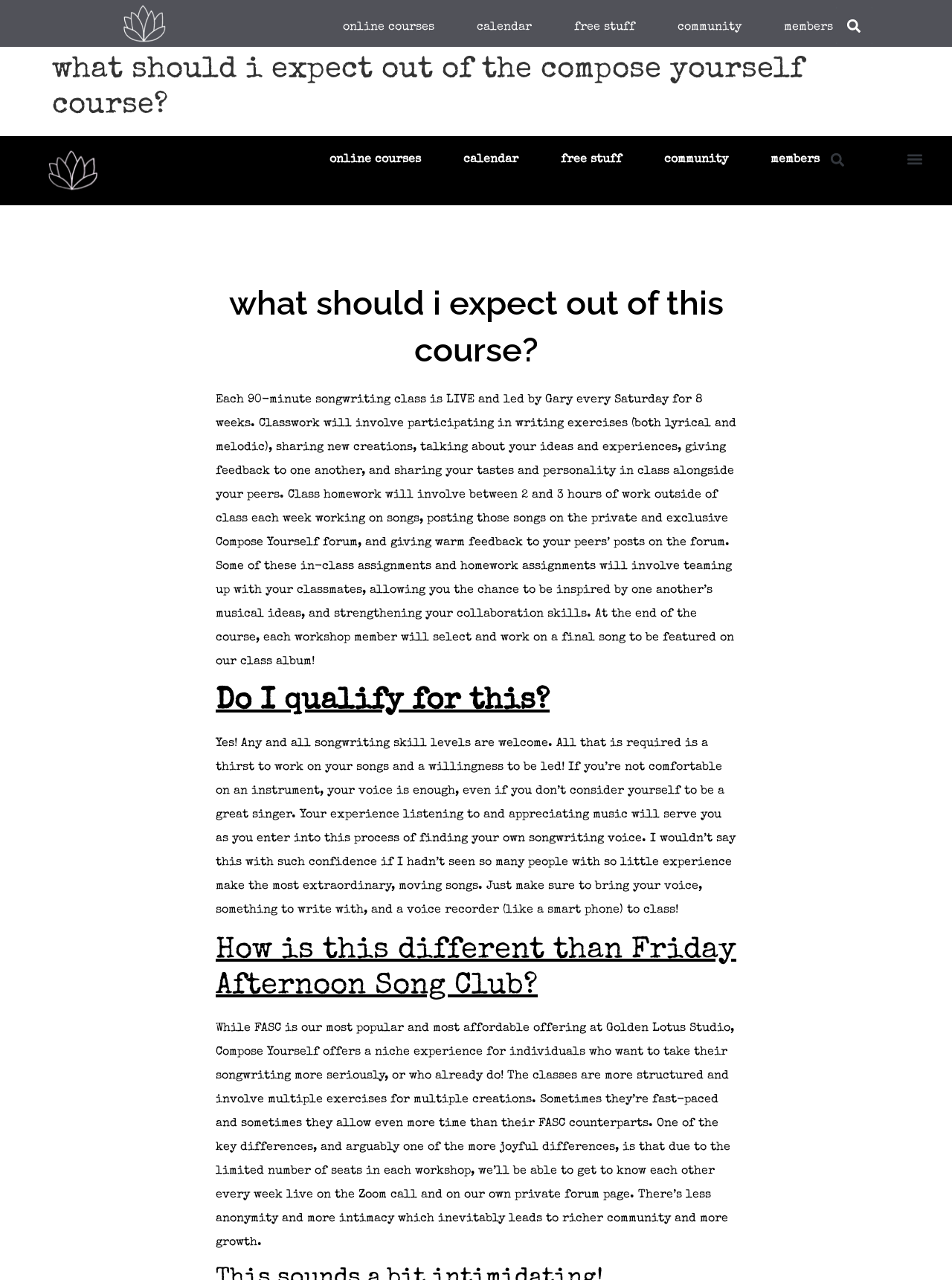Identify the bounding box of the HTML element described here: "community". Provide the coordinates as four float numbers between 0 and 1: [left, top, right, bottom].

[0.678, 0.113, 0.785, 0.137]